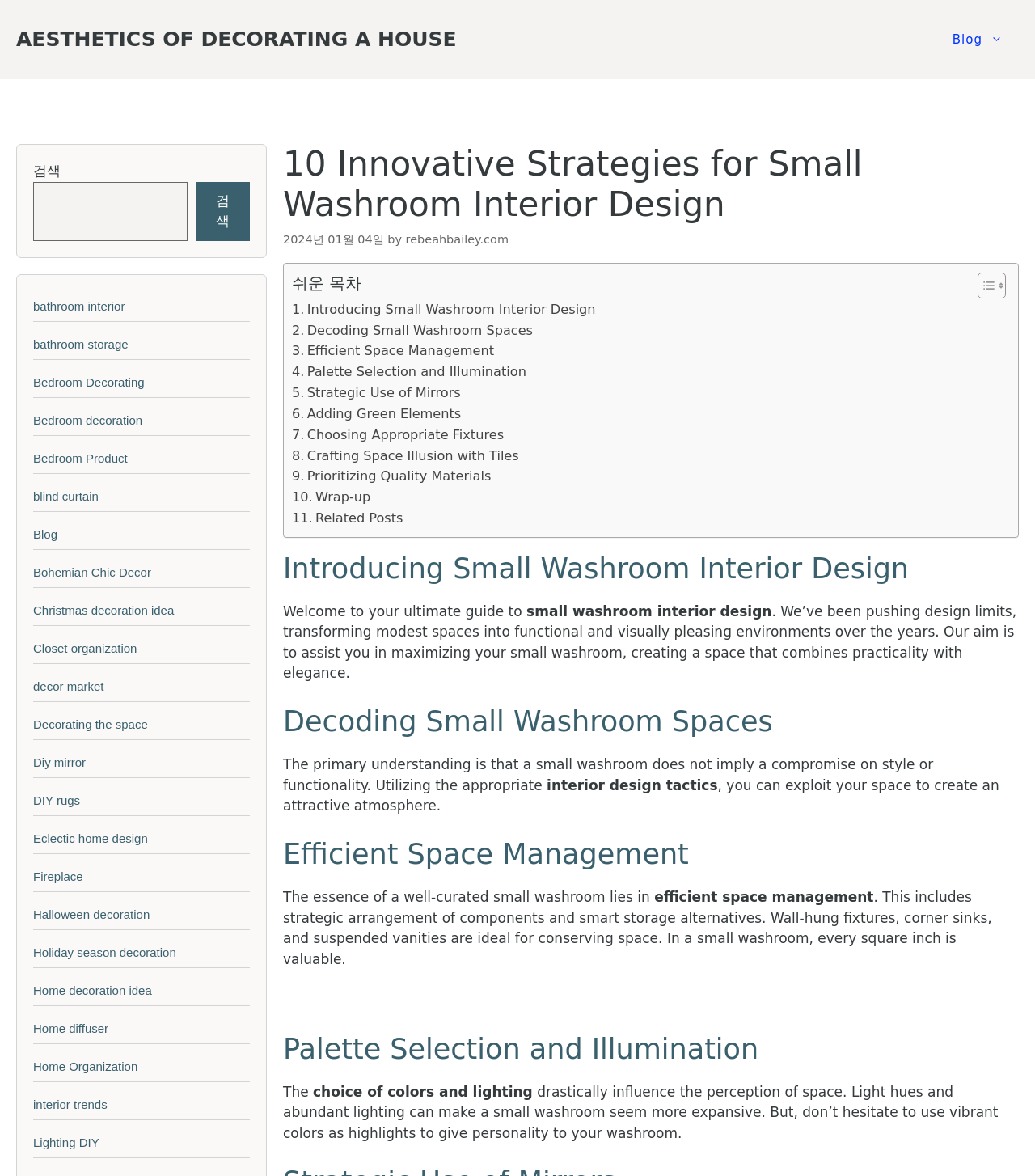Determine the bounding box coordinates of the region to click in order to accomplish the following instruction: "Click on the 'Blog' link in the navigation menu". Provide the coordinates as four float numbers between 0 and 1, specifically [left, top, right, bottom].

[0.905, 0.021, 0.984, 0.047]